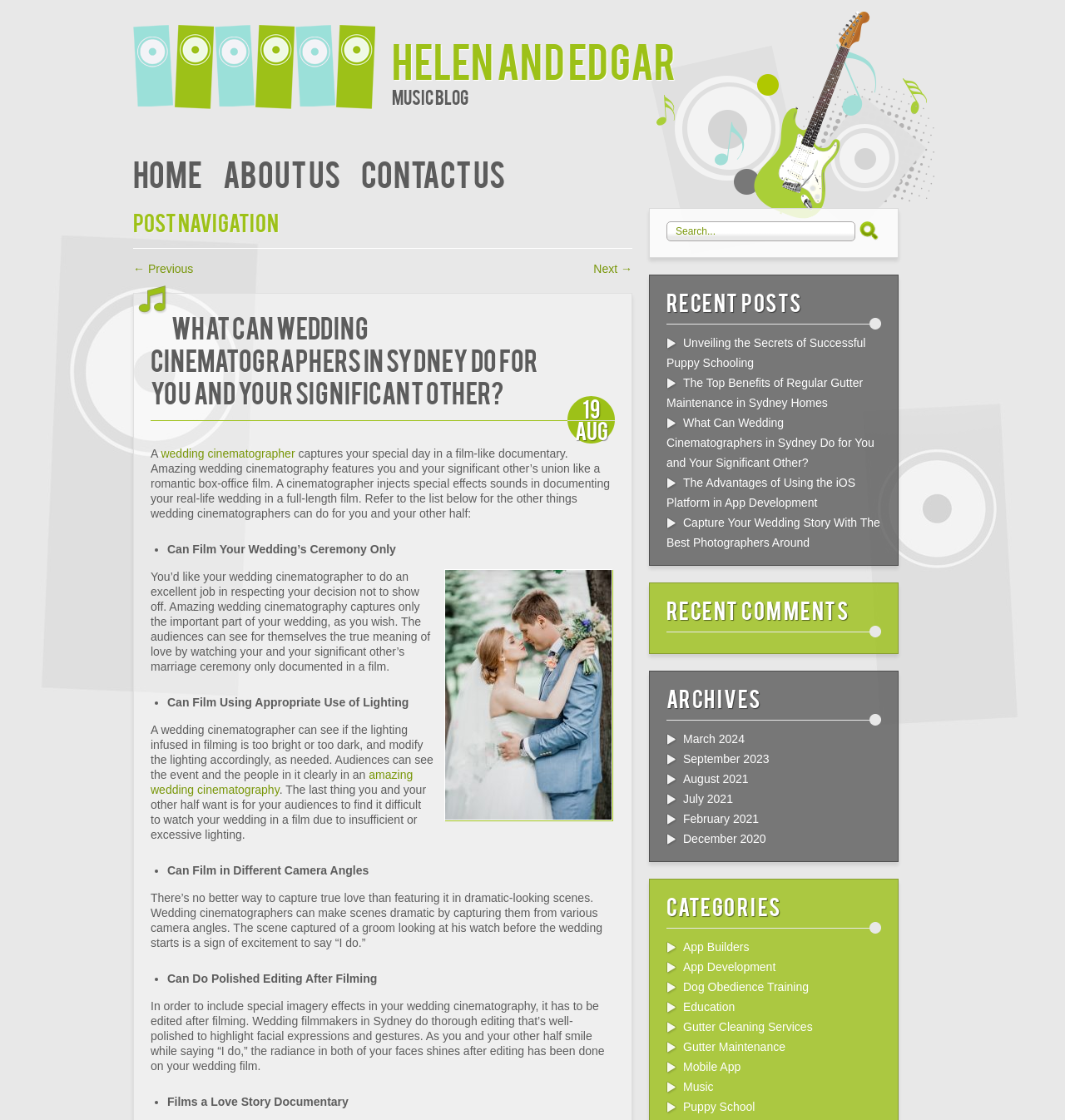Use a single word or phrase to answer the question:
What is the name of the wedding cinematography company?

Helen and Edgar